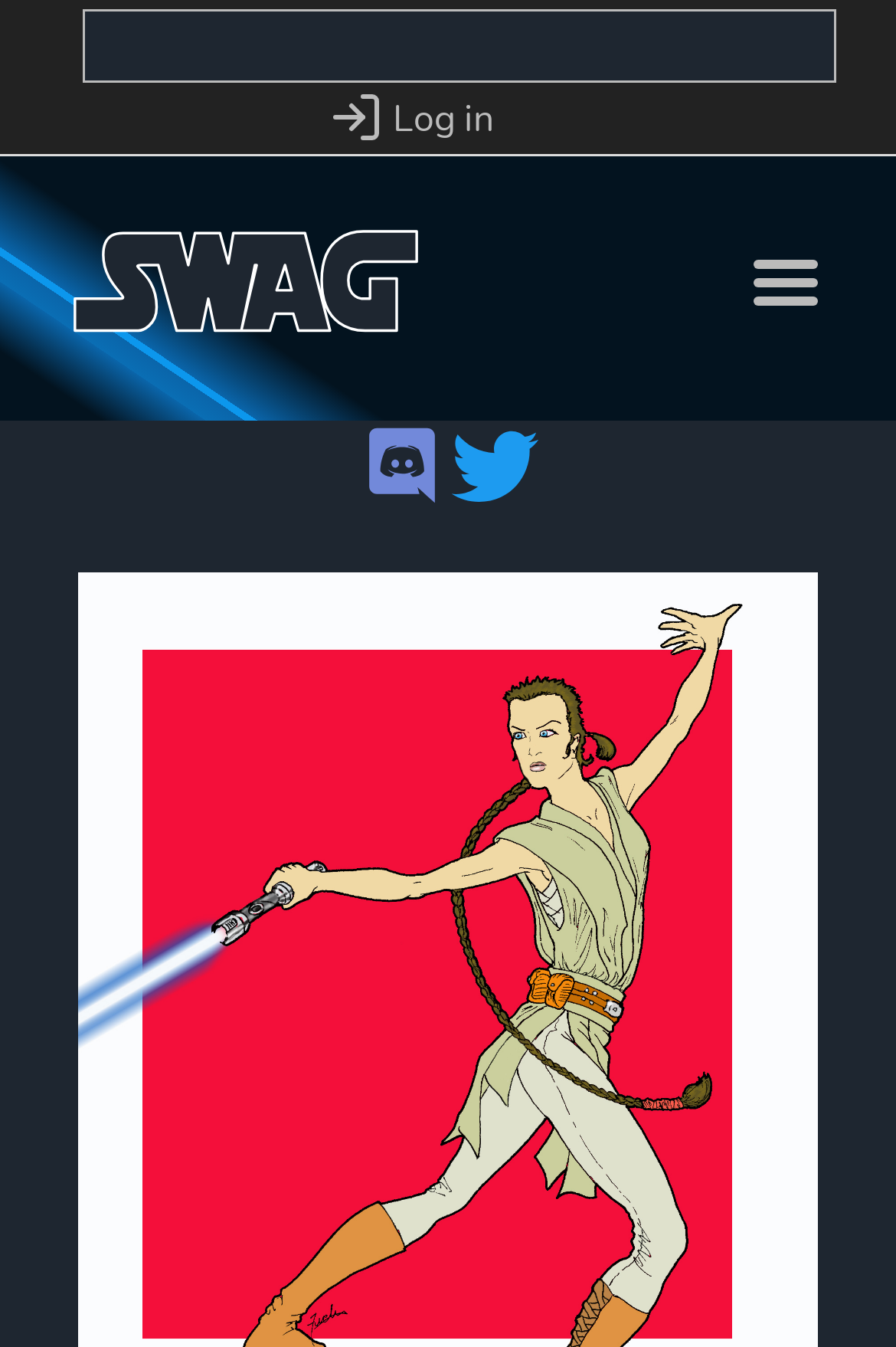How many social media links are there?
Use the image to give a comprehensive and detailed response to the question.

I counted the number of links related to social media, which includes 'Join SWAG on Discord.' and 'Follow SWAG on Twitter.'.